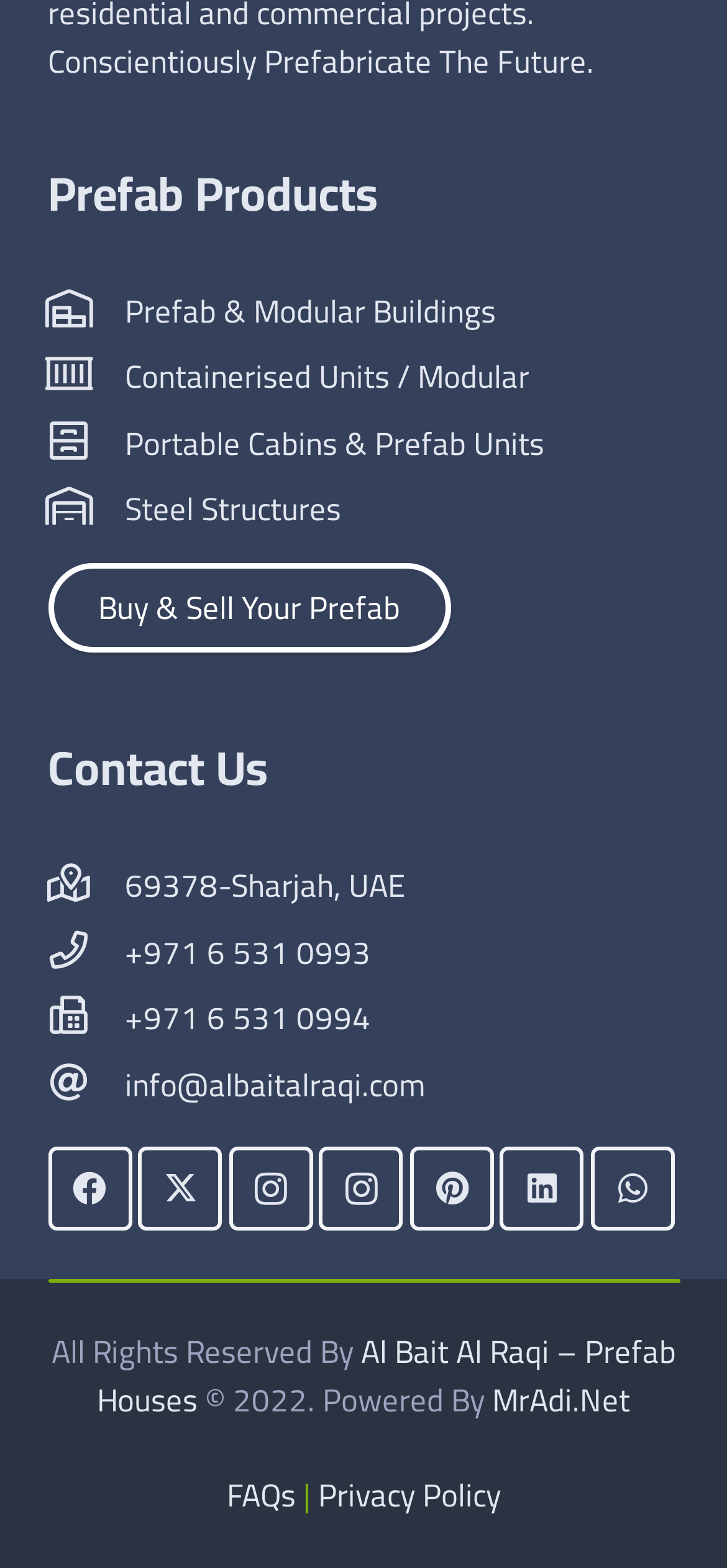Given the description MrAdi.Net, predict the bounding box coordinates of the UI element. Ensure the coordinates are in the format (top-left x, top-left y, bottom-right x, bottom-right y) and all values are between 0 and 1.

[0.677, 0.874, 0.867, 0.912]